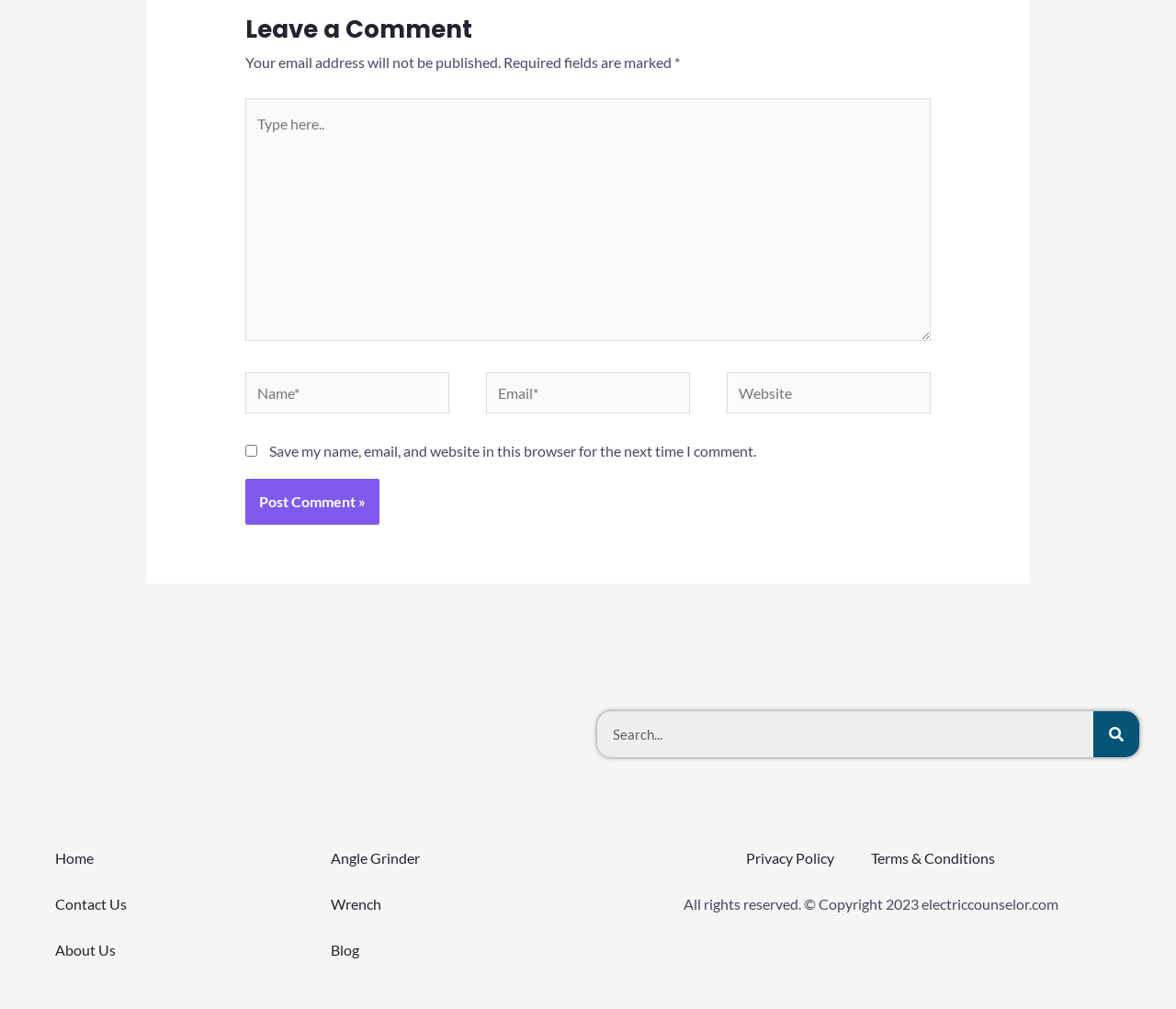Respond to the following query with just one word or a short phrase: 
What is the copyright information at the bottom of the webpage?

2023 electriccounselor.com